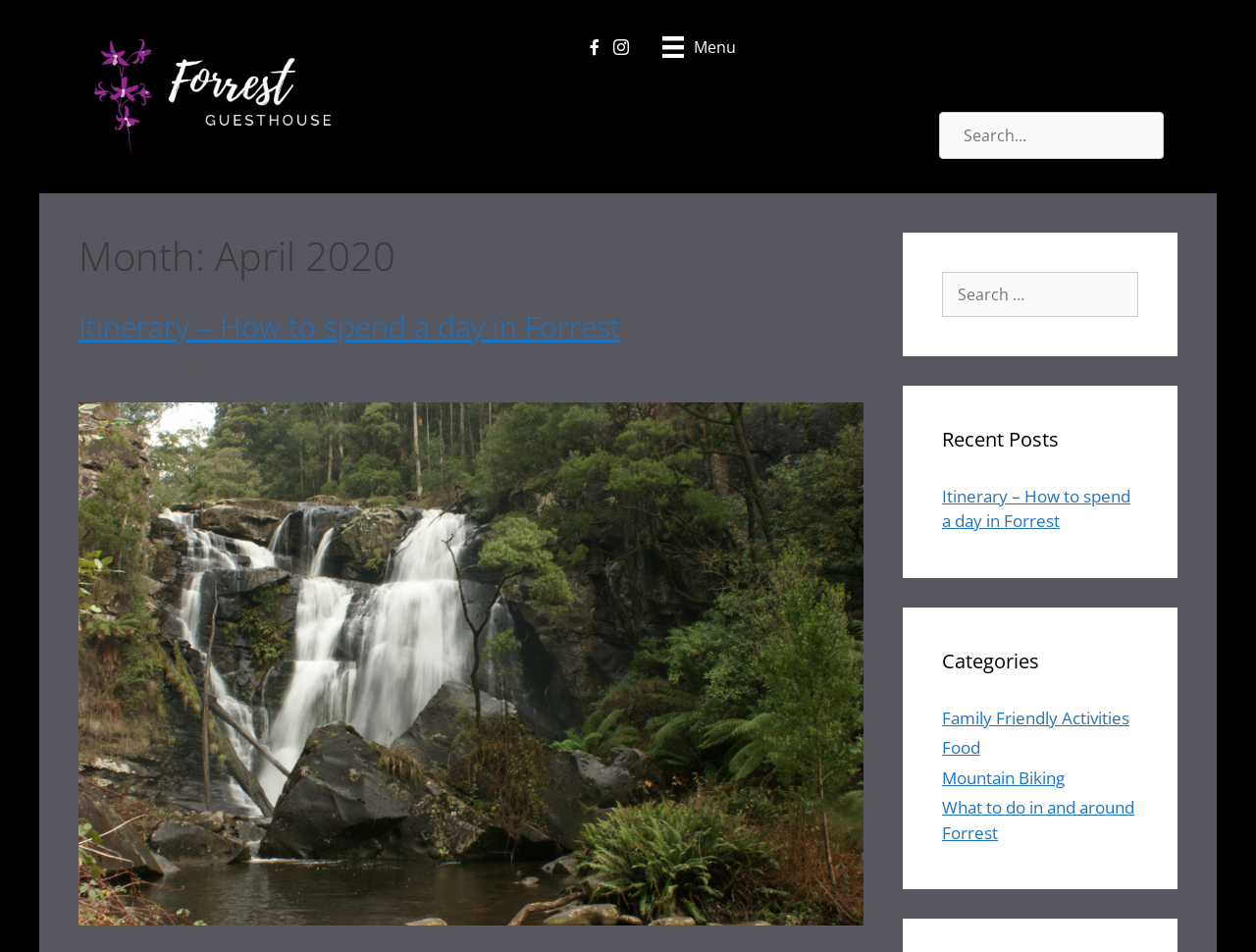Please find the bounding box for the UI element described by: "Family Friendly Activities".

[0.75, 0.742, 0.899, 0.766]